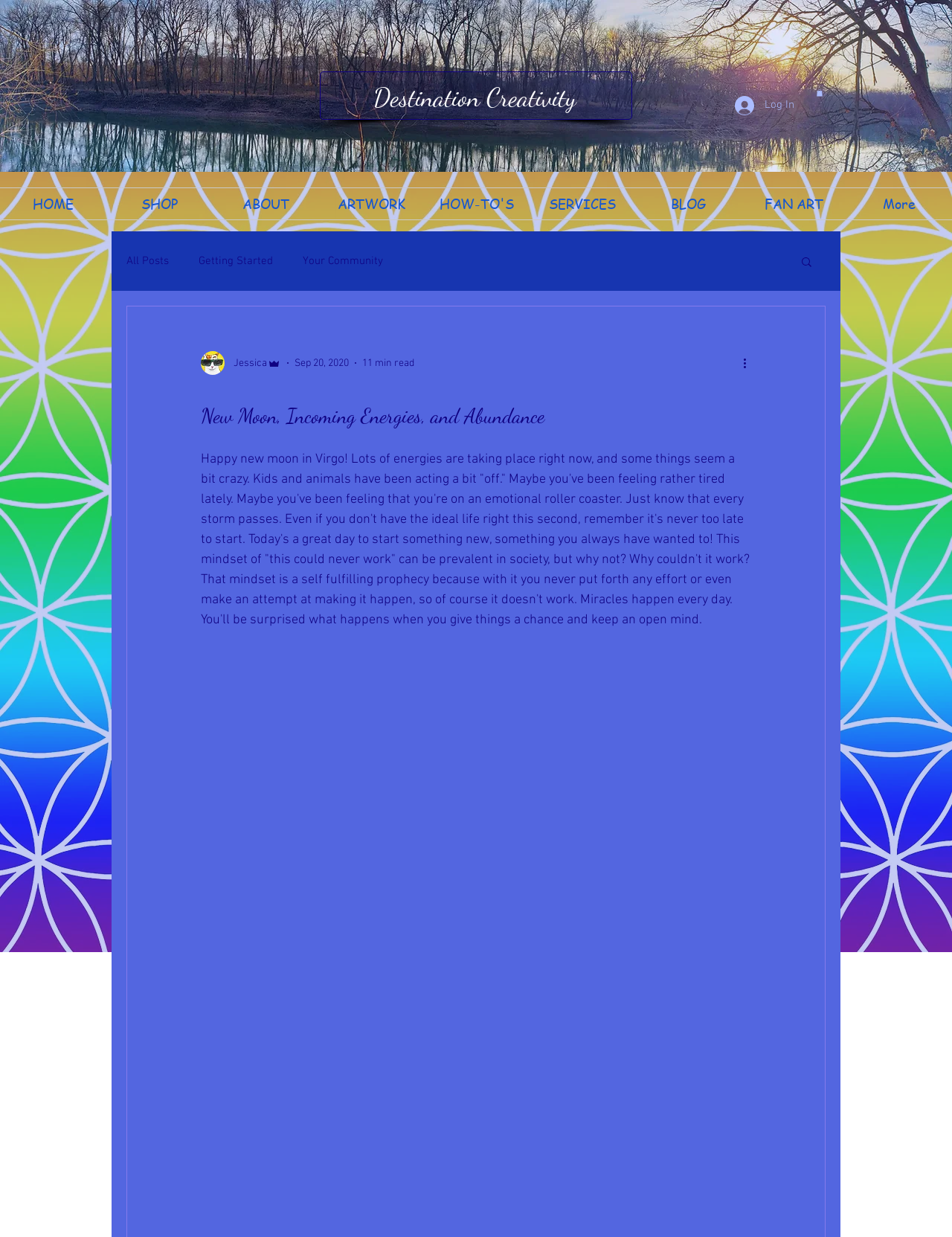Please determine the main heading text of this webpage.

New Moon, Incoming Energies, and Abundance